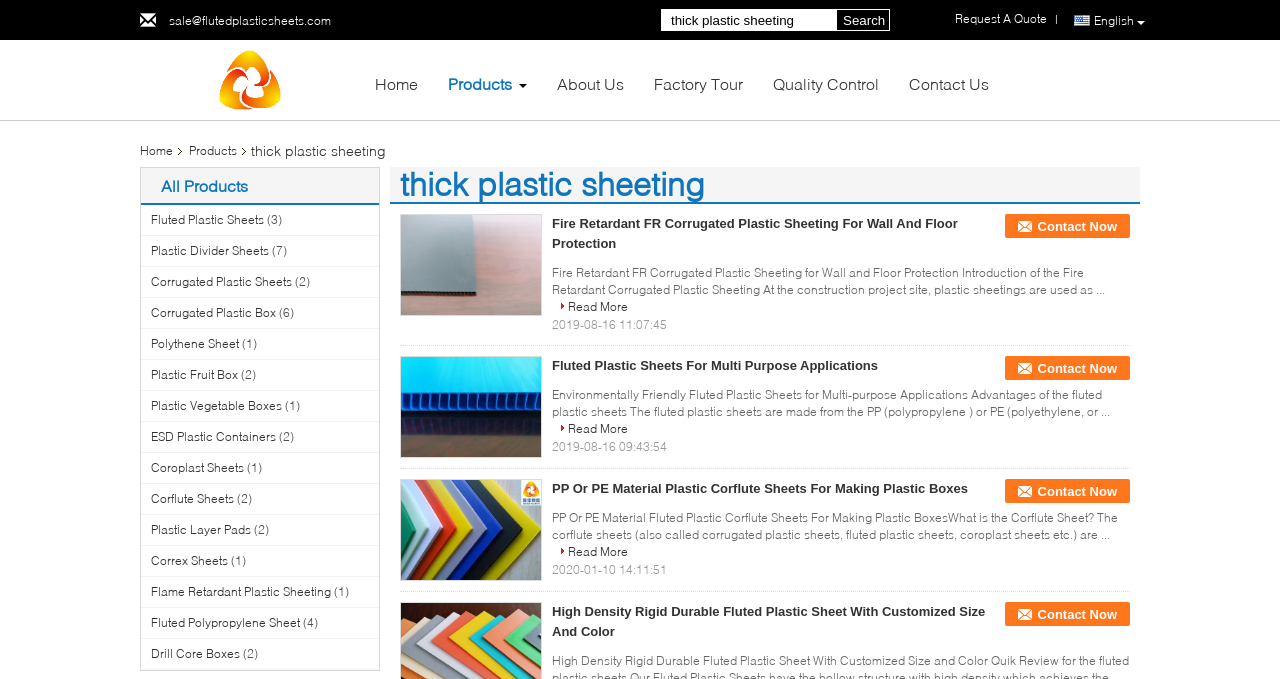What is the language of the webpage?
Answer the question based on the image using a single word or a brief phrase.

English